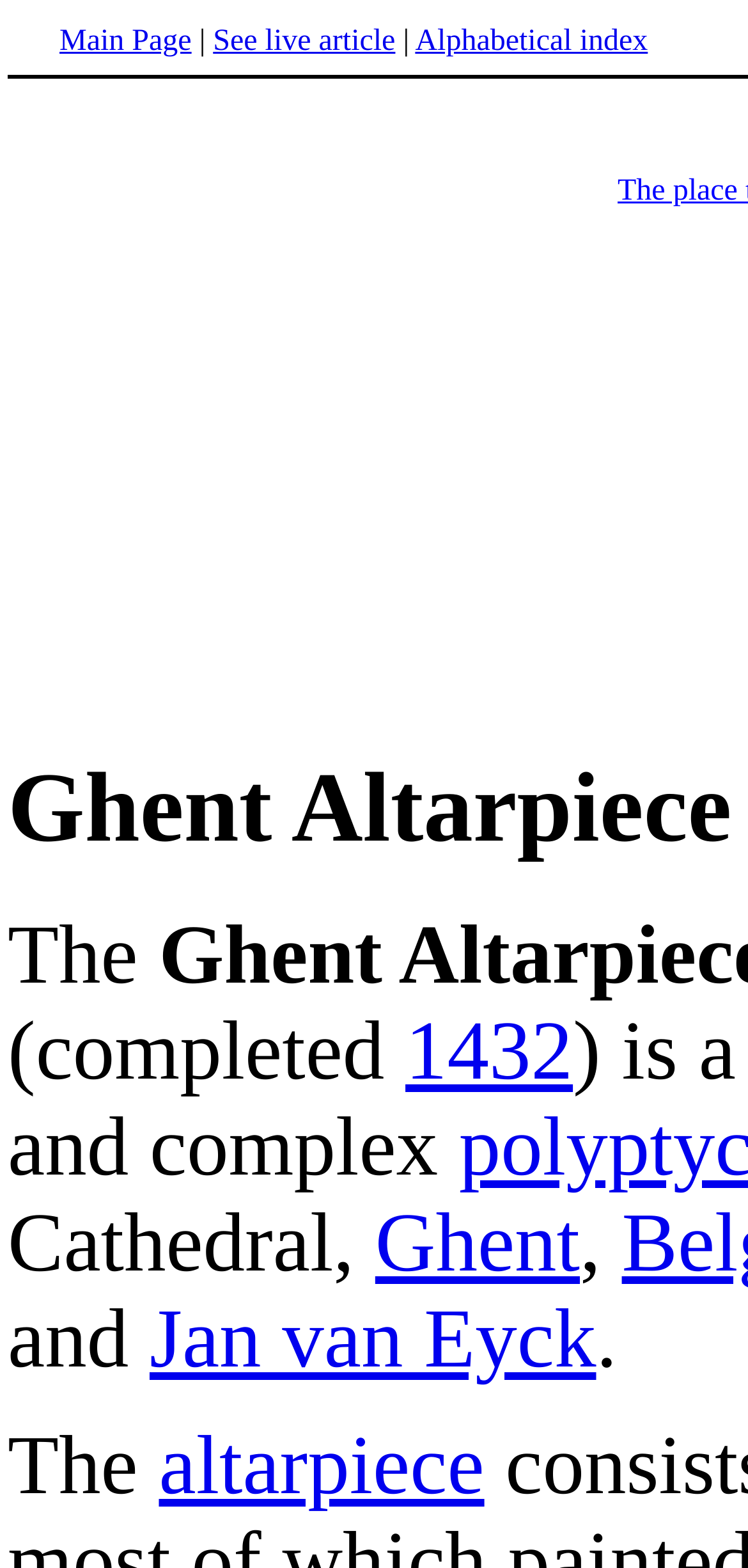Give a concise answer of one word or phrase to the question: 
How many main links are located at the top of the webpage?

3